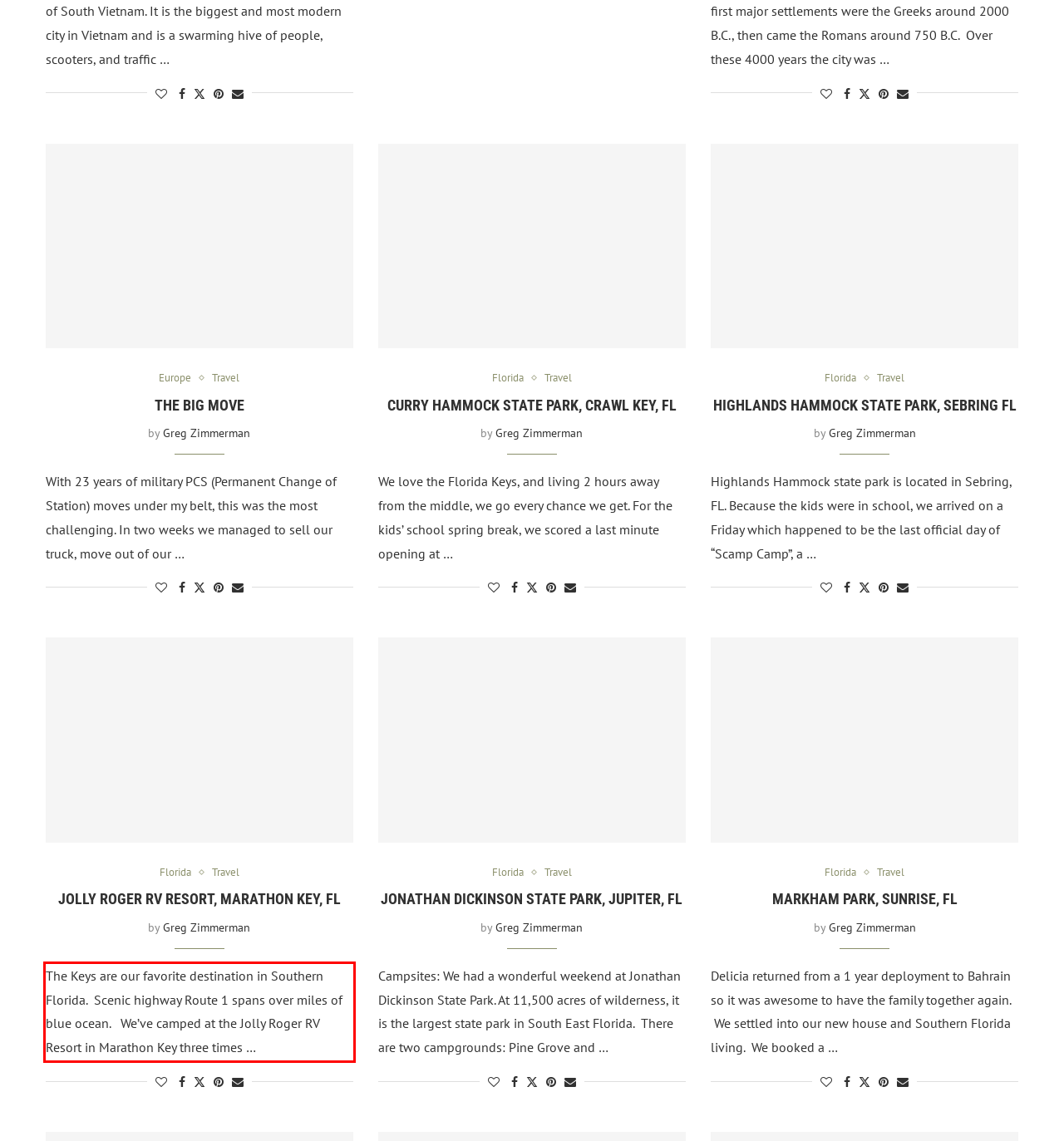Review the webpage screenshot provided, and perform OCR to extract the text from the red bounding box.

The Keys are our favorite destination in Southern Florida. Scenic highway Route 1 spans over miles of blue ocean. We’ve camped at the Jolly Roger RV Resort in Marathon Key three times …